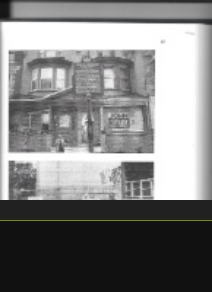Please give a concise answer to this question using a single word or phrase: 
Who took the photograph of this house?

Yasuhiro Fujioka